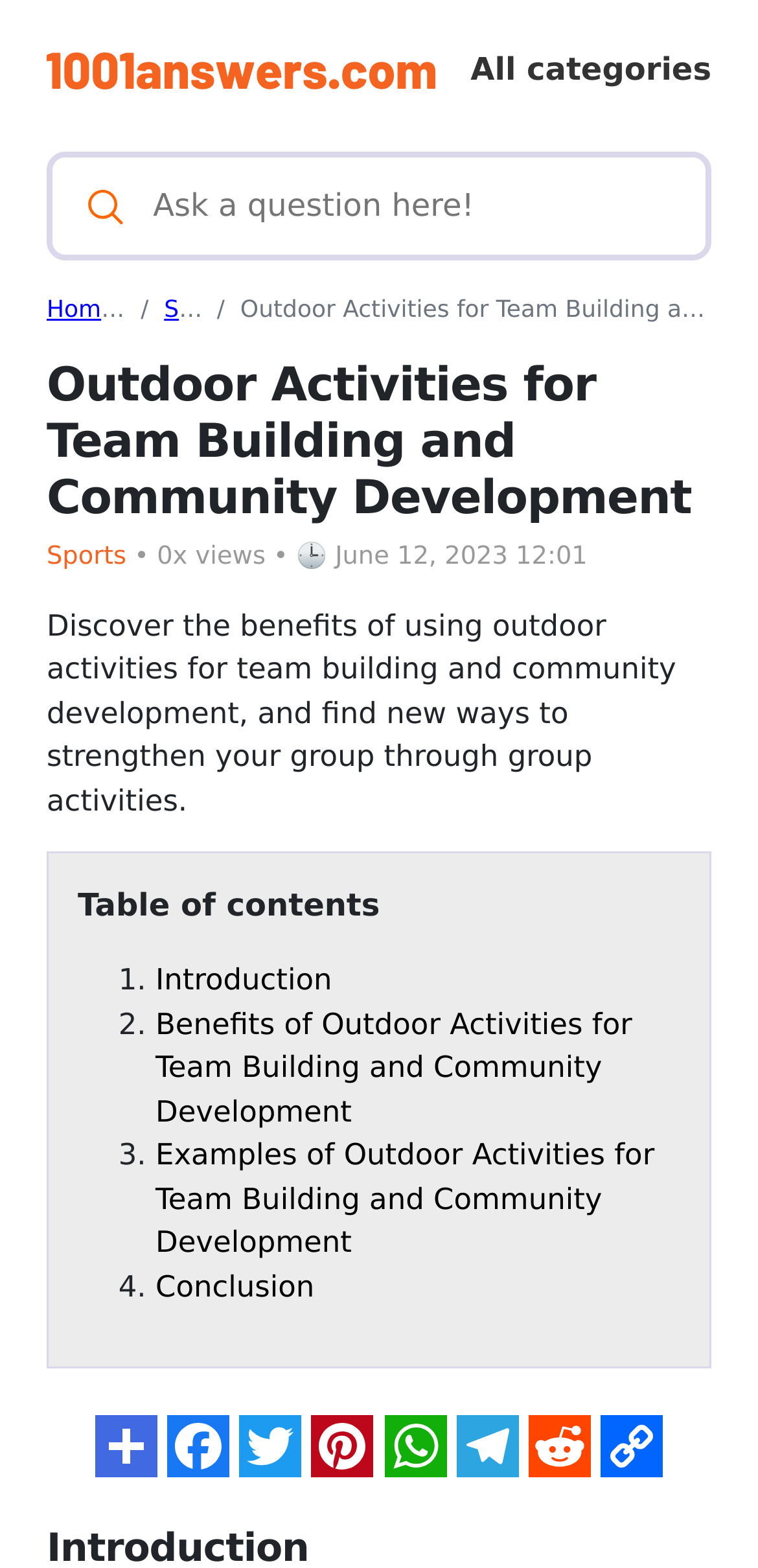Highlight the bounding box coordinates of the element you need to click to perform the following instruction: "View Examples of Outdoor Activities for Team Building and Community Development."

[0.205, 0.726, 0.863, 0.804]